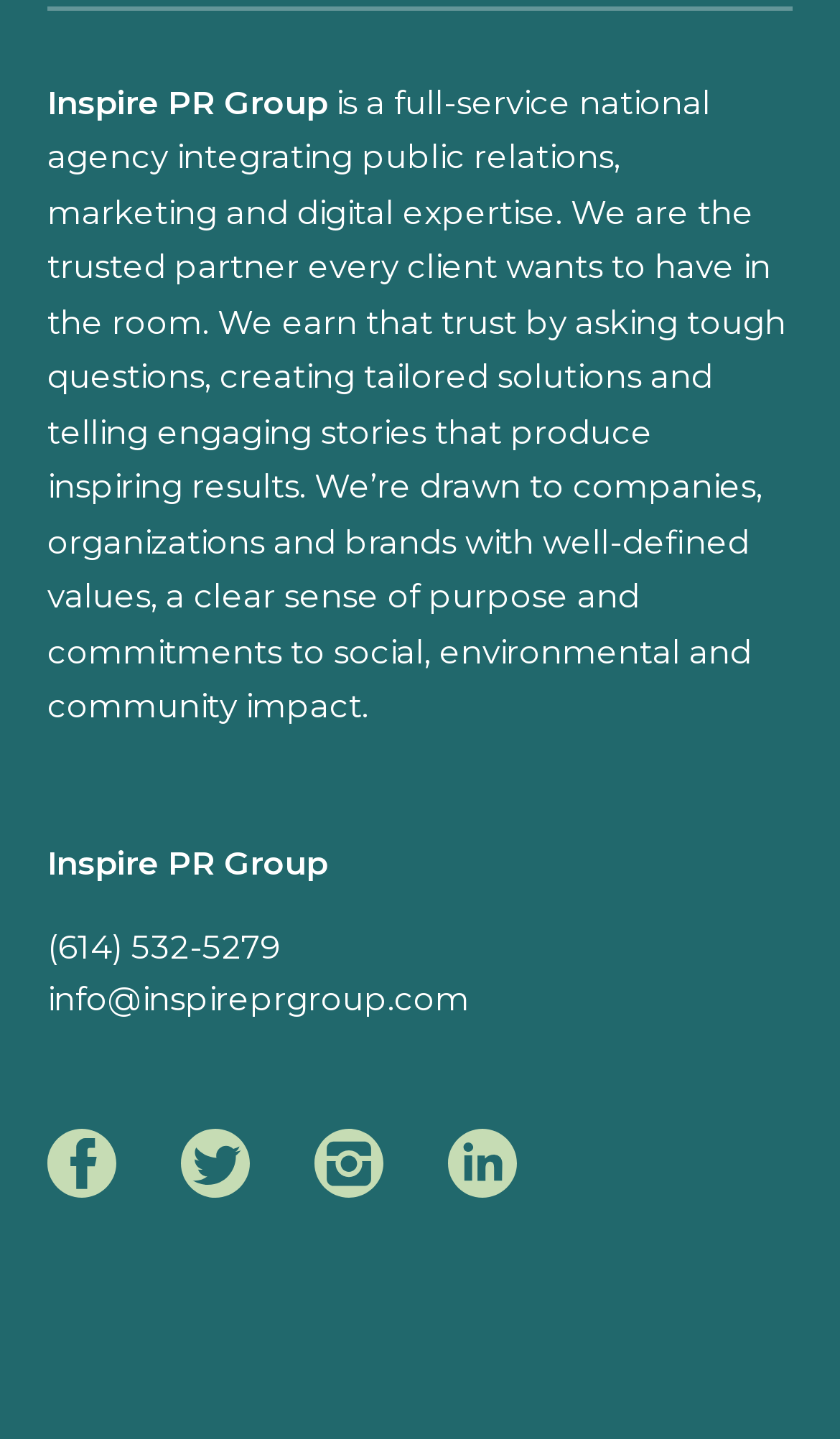Respond with a single word or short phrase to the following question: 
What type of services does the company provide?

PR, marketing, and digital expertise